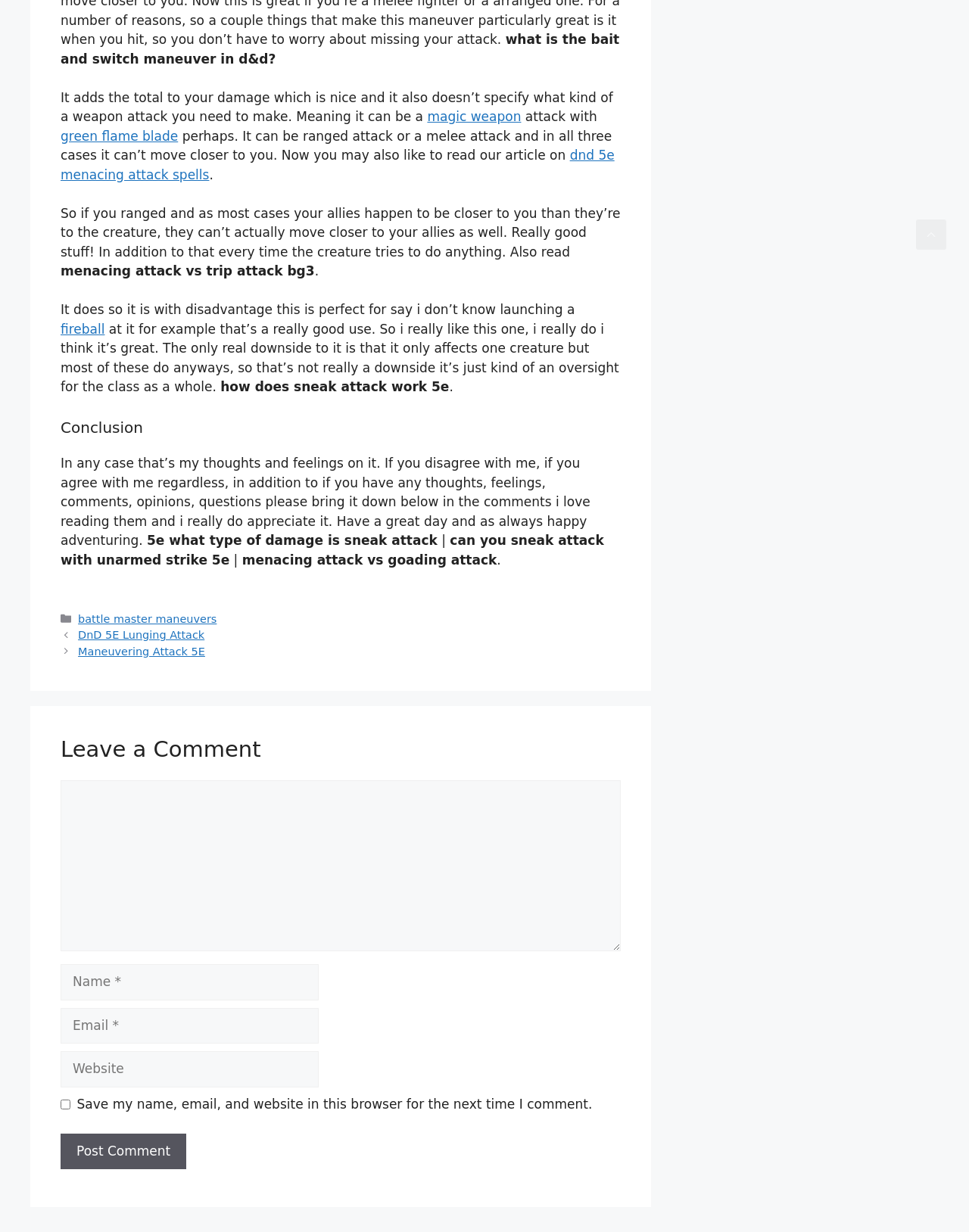Answer the question briefly using a single word or phrase: 
What is the topic of the article?

D&D 5E Bait and Switch maneuver